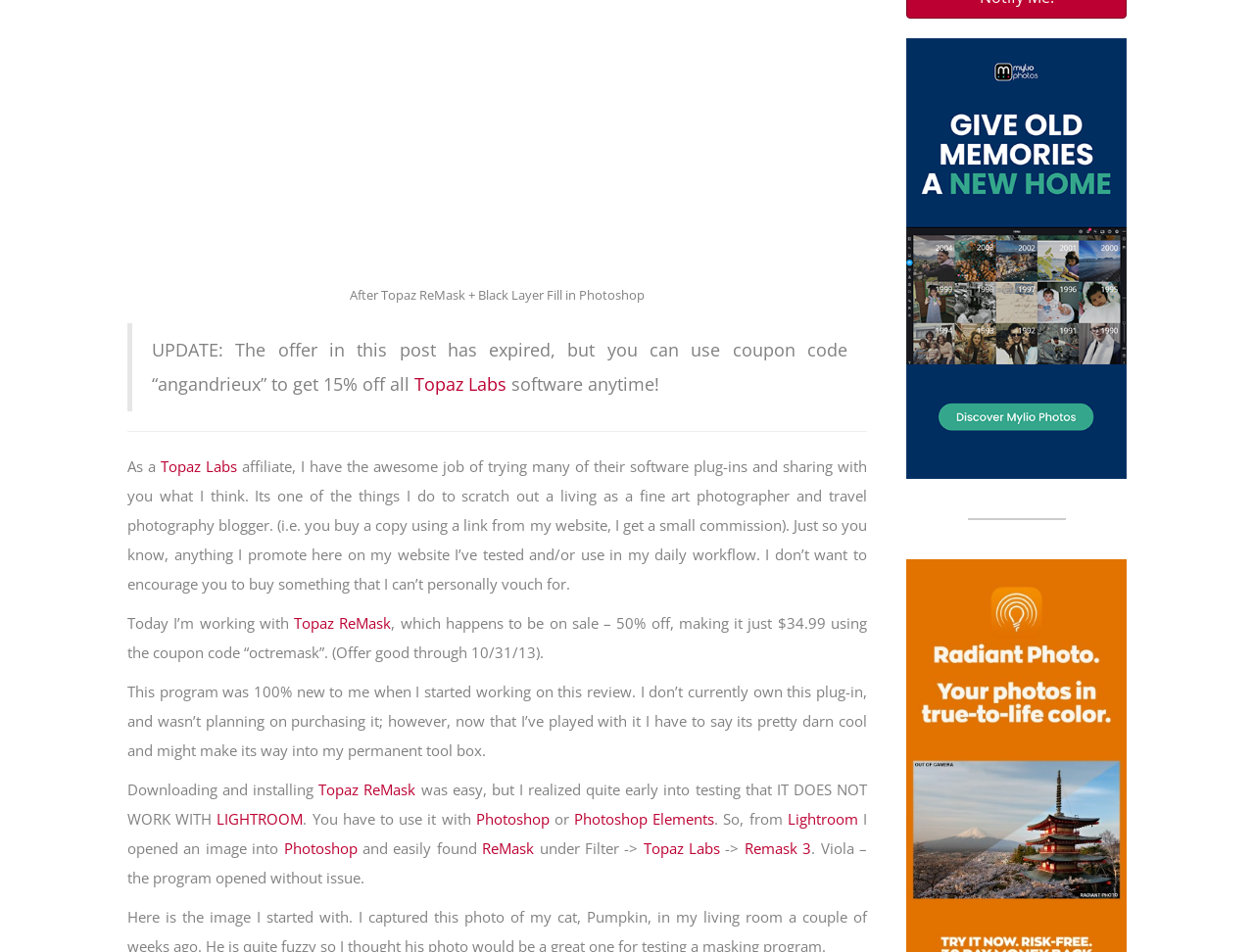Locate the UI element that matches the description Search again in the webpage screenshot. Return the bounding box coordinates in the format (top-left x, top-left y, bottom-right x, bottom-right y), with values ranging from 0 to 1.

None